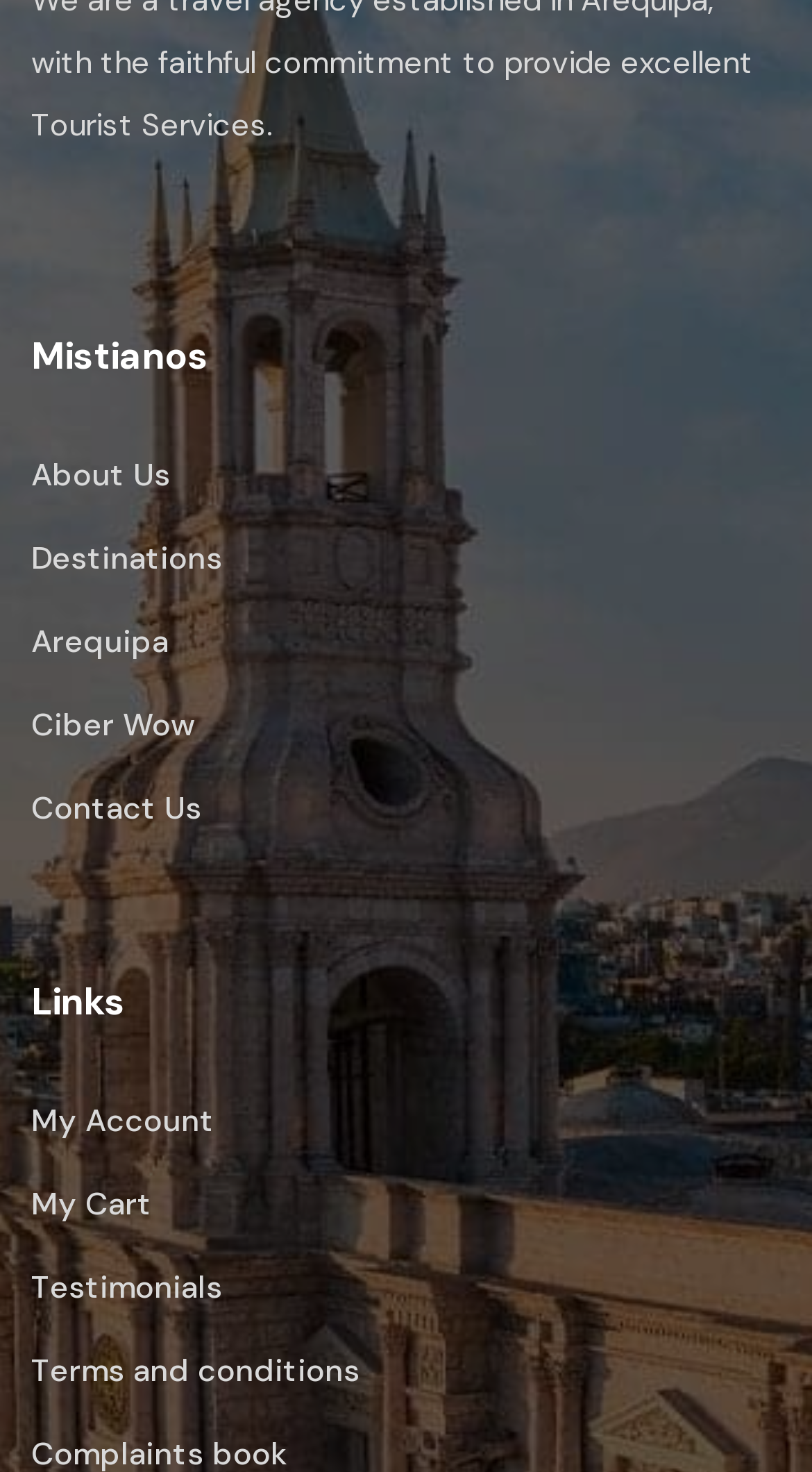Please find and report the bounding box coordinates of the element to click in order to perform the following action: "visit arequipa". The coordinates should be expressed as four float numbers between 0 and 1, in the format [left, top, right, bottom].

[0.038, 0.412, 0.208, 0.46]